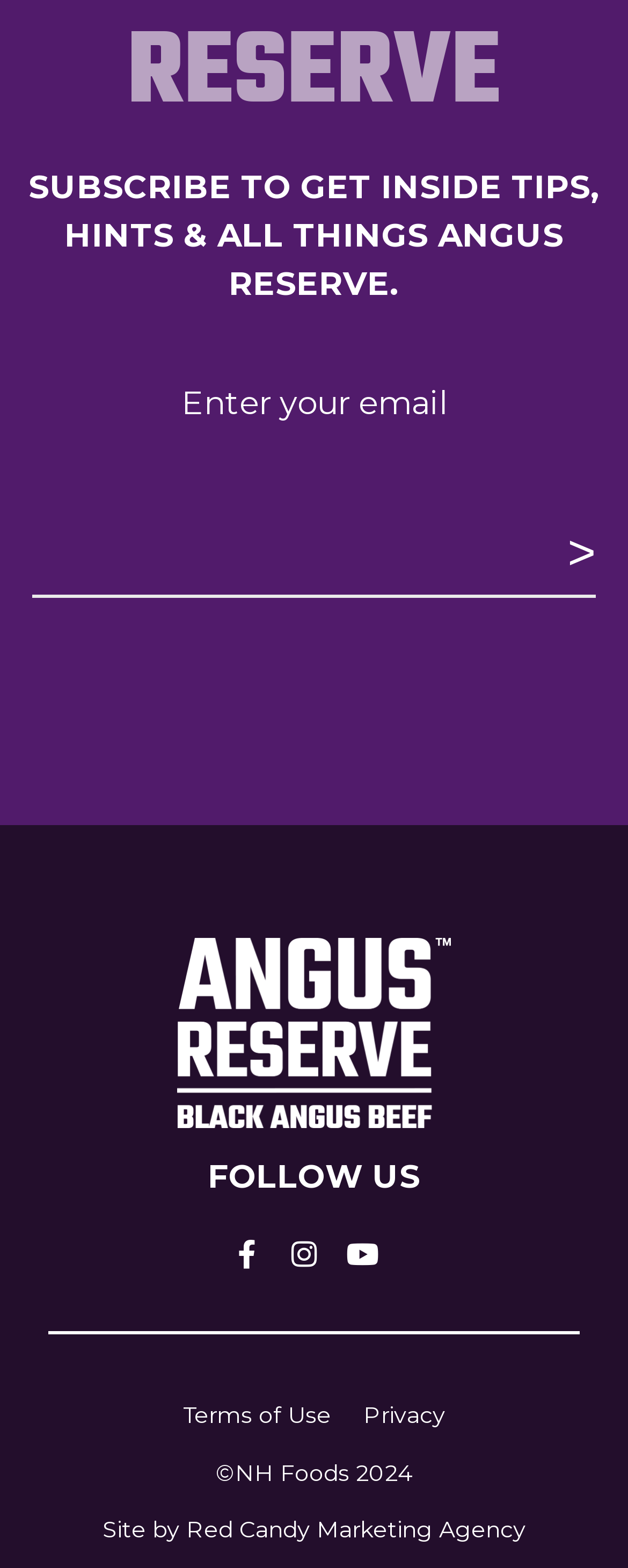Locate the bounding box coordinates of the element you need to click to accomplish the task described by this instruction: "Follow us on Facebook".

[0.346, 0.782, 0.438, 0.819]